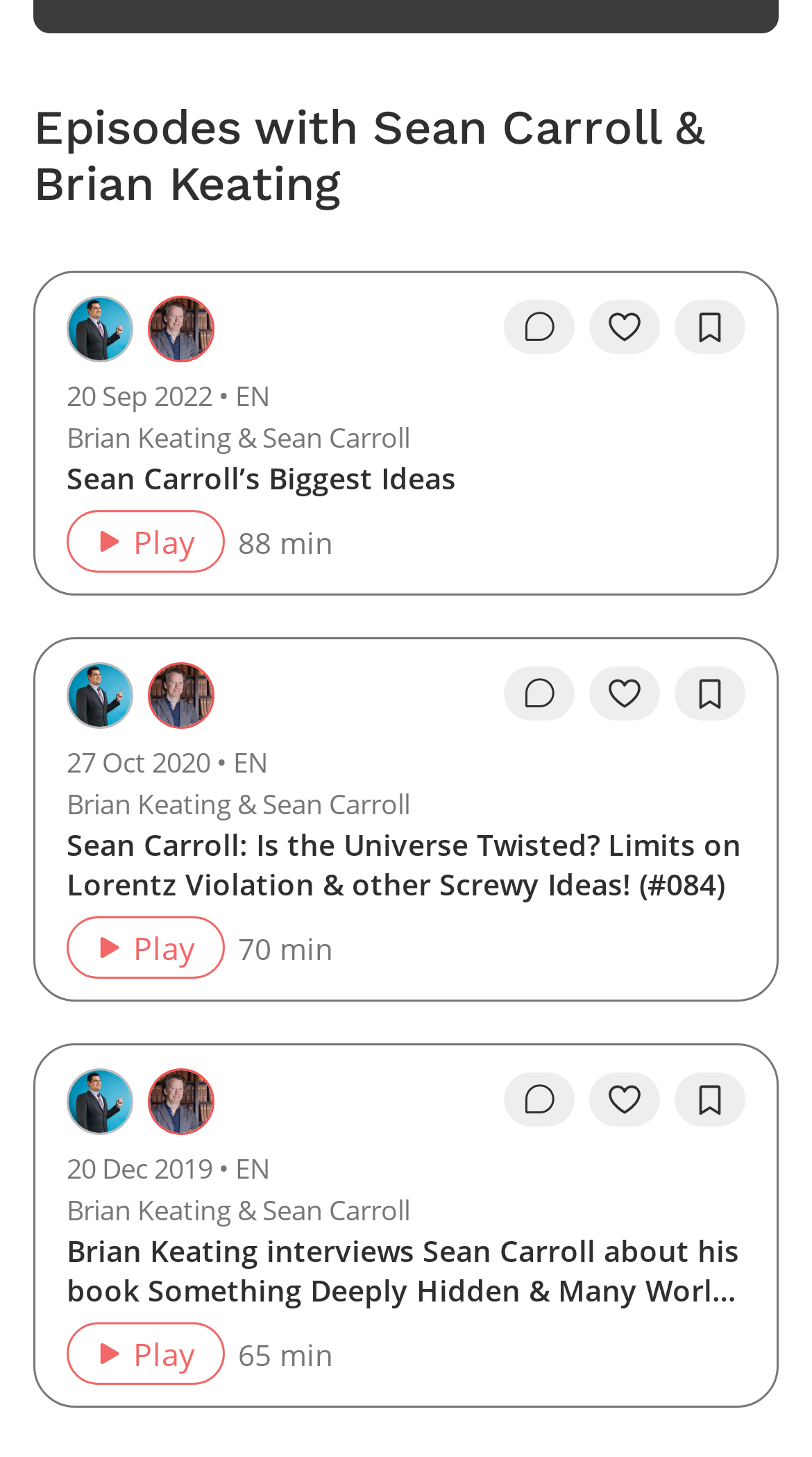Please locate the clickable area by providing the bounding box coordinates to follow this instruction: "Go to Sean Carroll's page".

[0.182, 0.203, 0.264, 0.249]